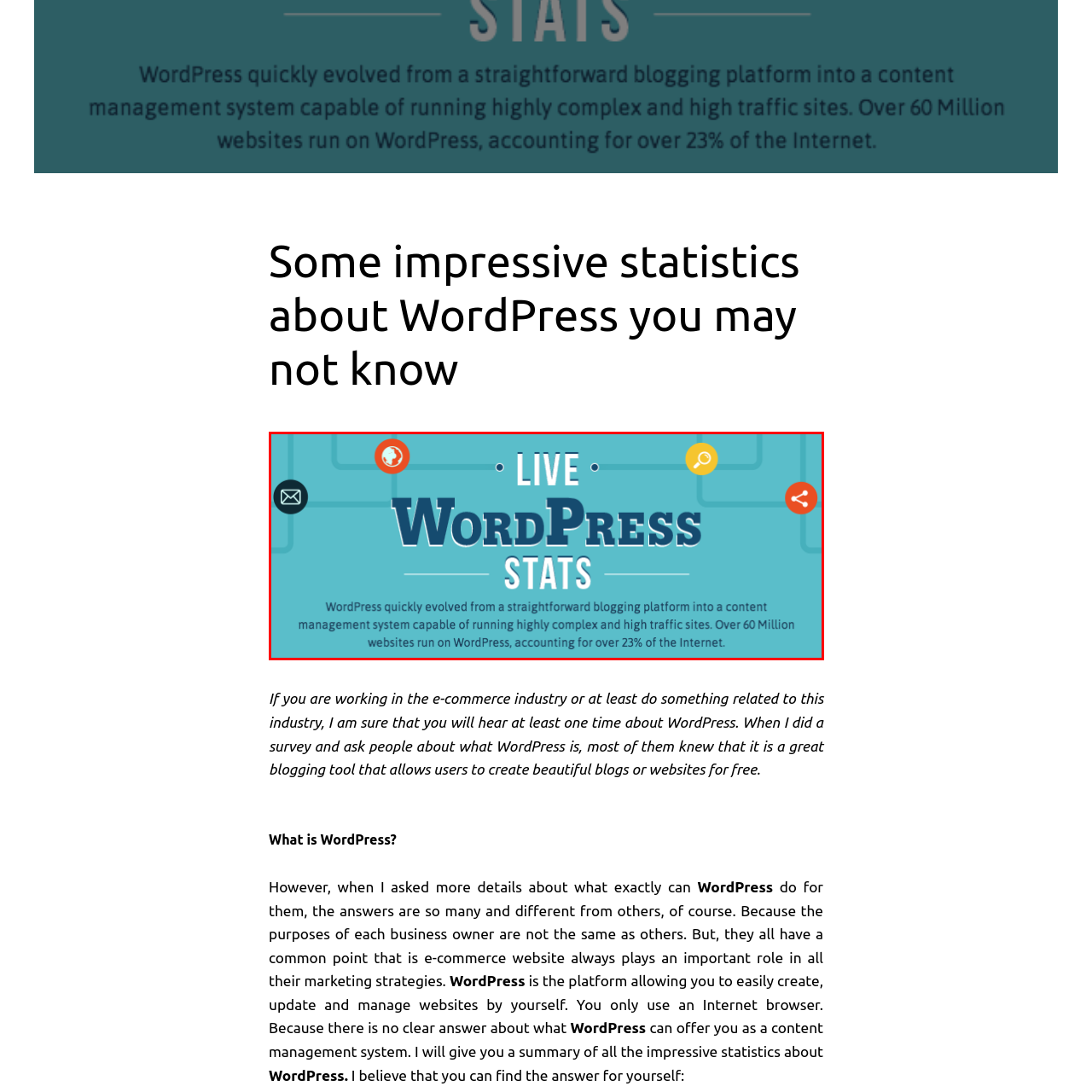Pay special attention to the segment of the image inside the red box and offer a detailed answer to the question that follows, based on what you see: What is WordPress capable of supporting?

According to the description, WordPress has evolved from a simple blogging platform to a robust content management system, capable of supporting complex and high-traffic websites.